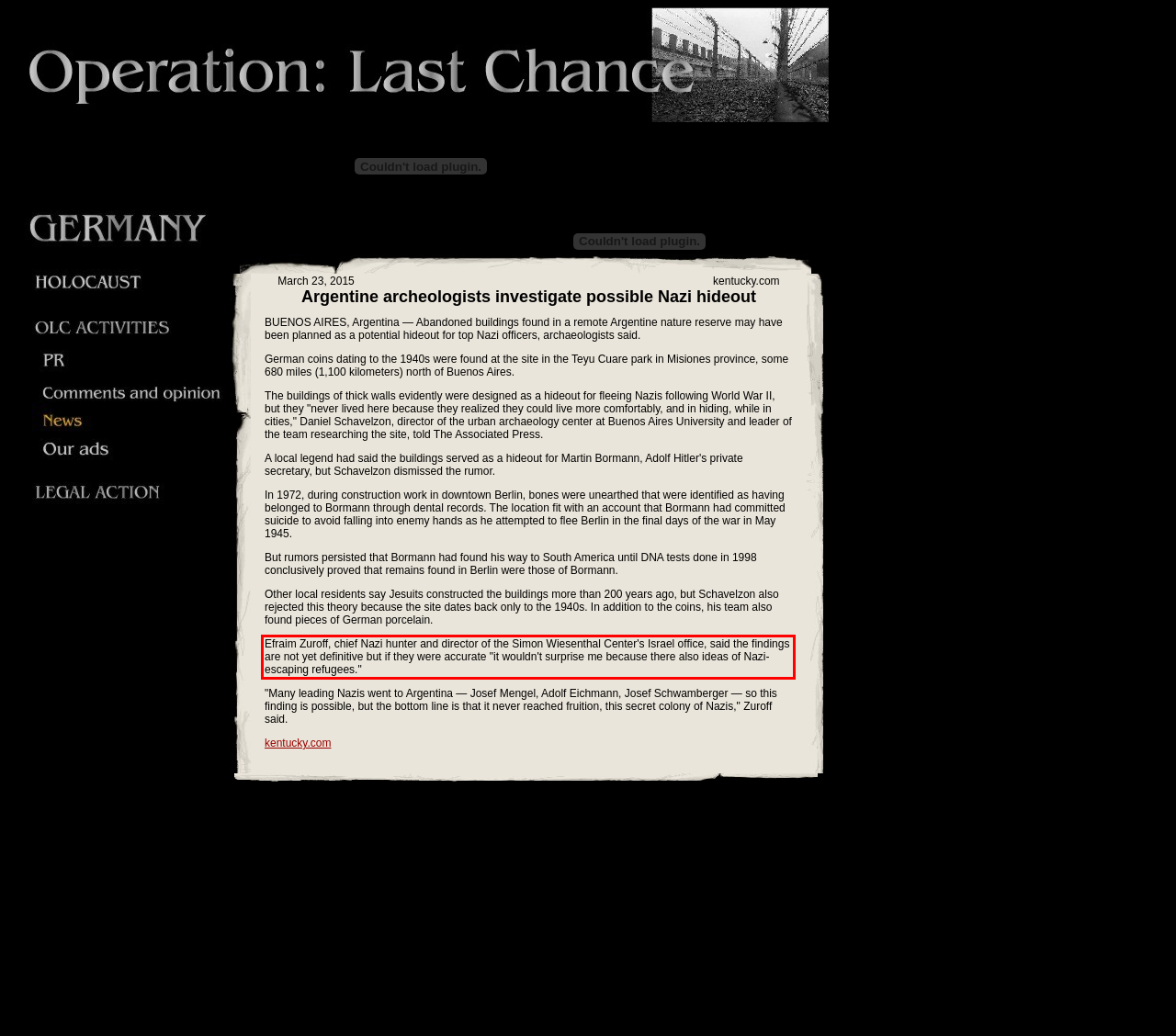Locate the red bounding box in the provided webpage screenshot and use OCR to determine the text content inside it.

Efraim Zuroff, chief Nazi hunter and director of the Simon Wiesenthal Center's Israel office, said the findings are not yet definitive but if they were accurate "it wouldn't surprise me because there also ideas of Nazi-escaping refugees."